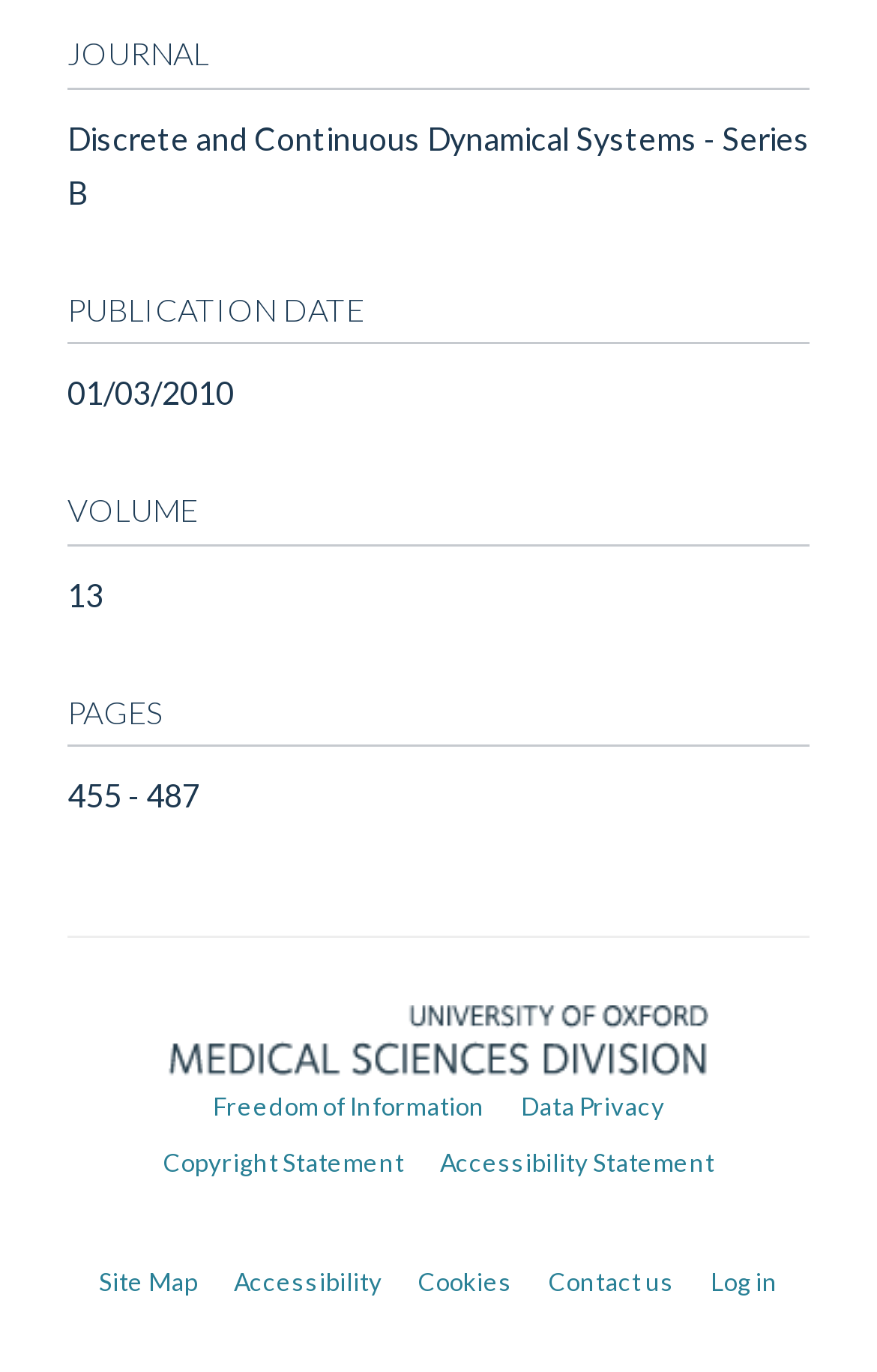Determine the bounding box coordinates for the element that should be clicked to follow this instruction: "Check the site map". The coordinates should be given as four float numbers between 0 and 1, in the format [left, top, right, bottom].

[0.113, 0.924, 0.226, 0.945]